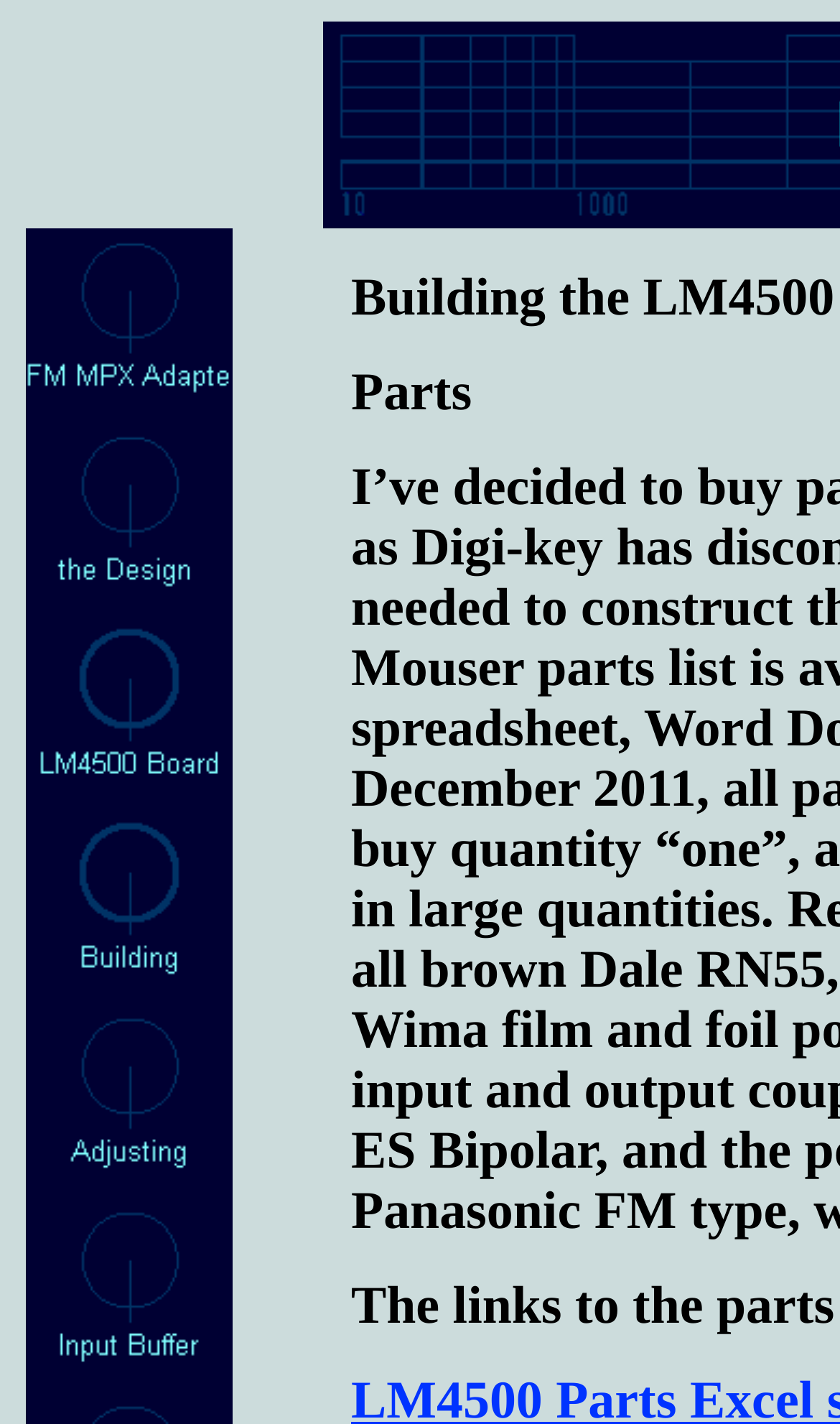Extract the bounding box coordinates for the described element: "alt="Building" title="Building"". The coordinates should be represented as four float numbers between 0 and 1: [left, top, right, bottom].

[0.031, 0.685, 0.277, 0.711]